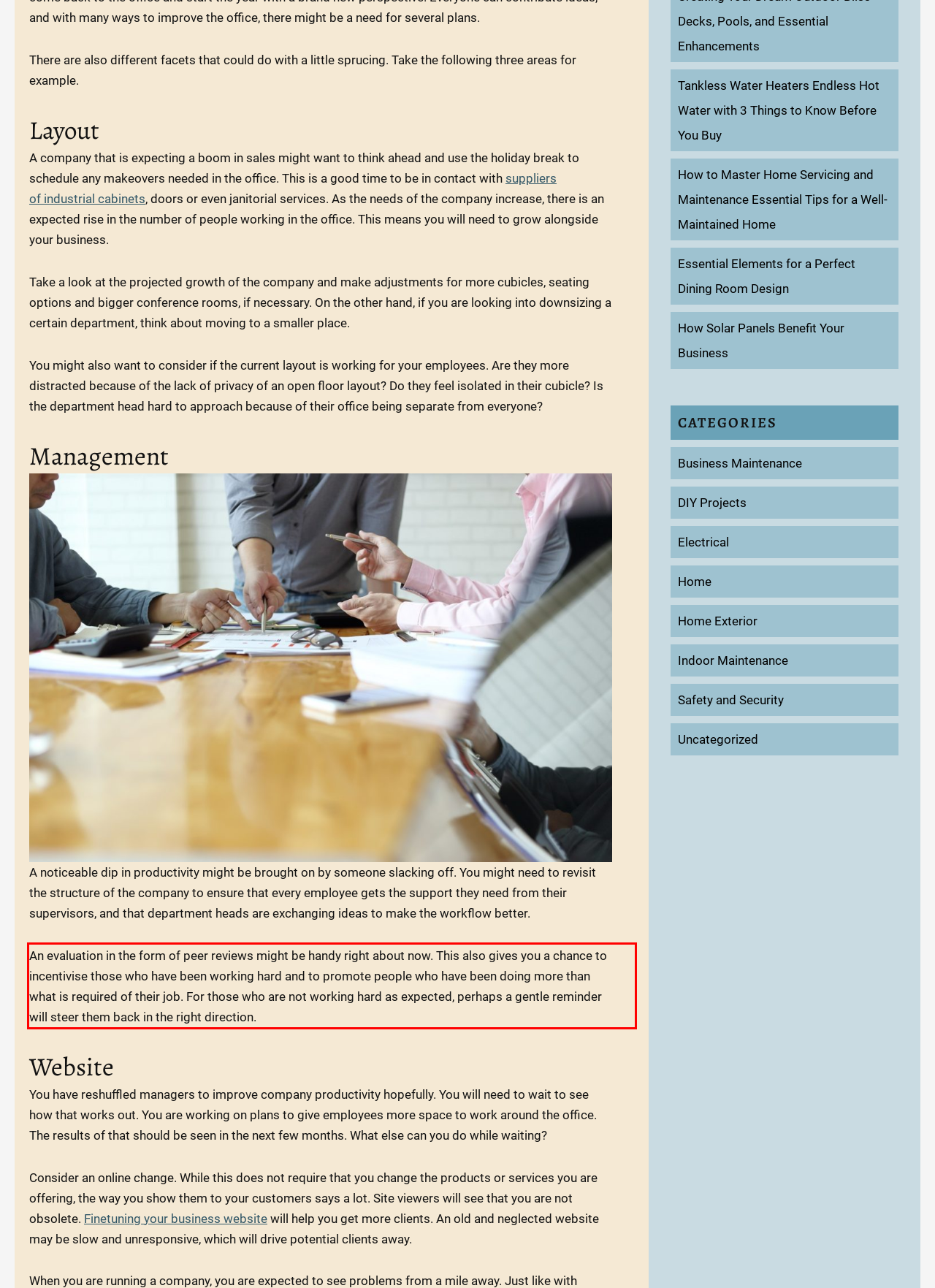You have a screenshot of a webpage, and there is a red bounding box around a UI element. Utilize OCR to extract the text within this red bounding box.

An evaluation in the form of peer reviews might be handy right about now. This also gives you a chance to incentivise those who have been working hard and to promote people who have been doing more than what is required of their job. For those who are not working hard as expected, perhaps a gentle reminder will steer them back in the right direction.